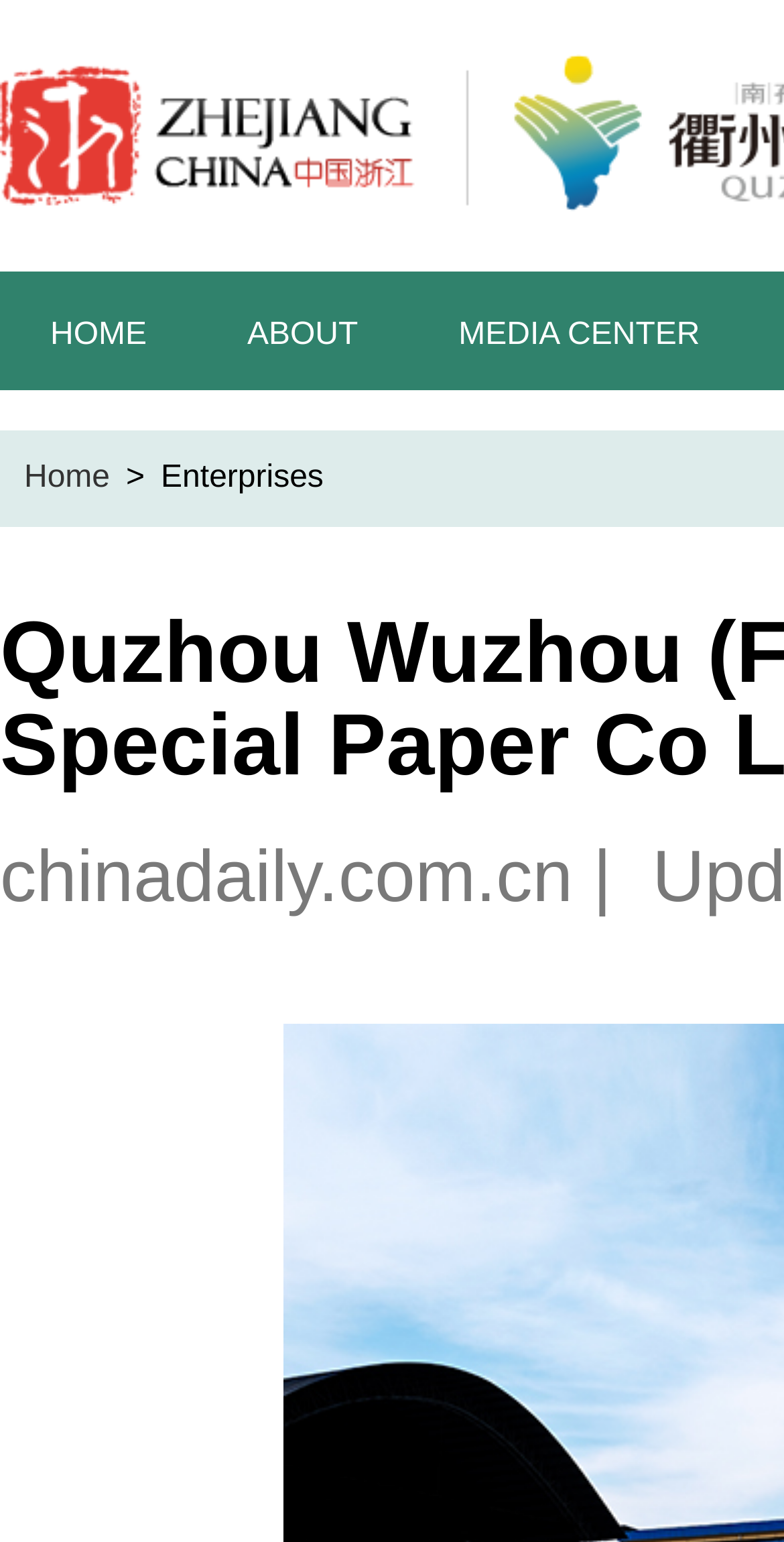Using the image as a reference, answer the following question in as much detail as possible:
How many links are in the top menu?

I counted the link elements in the top menu and found three links: 'HOME', 'ABOUT', and 'MEDIA CENTER'.